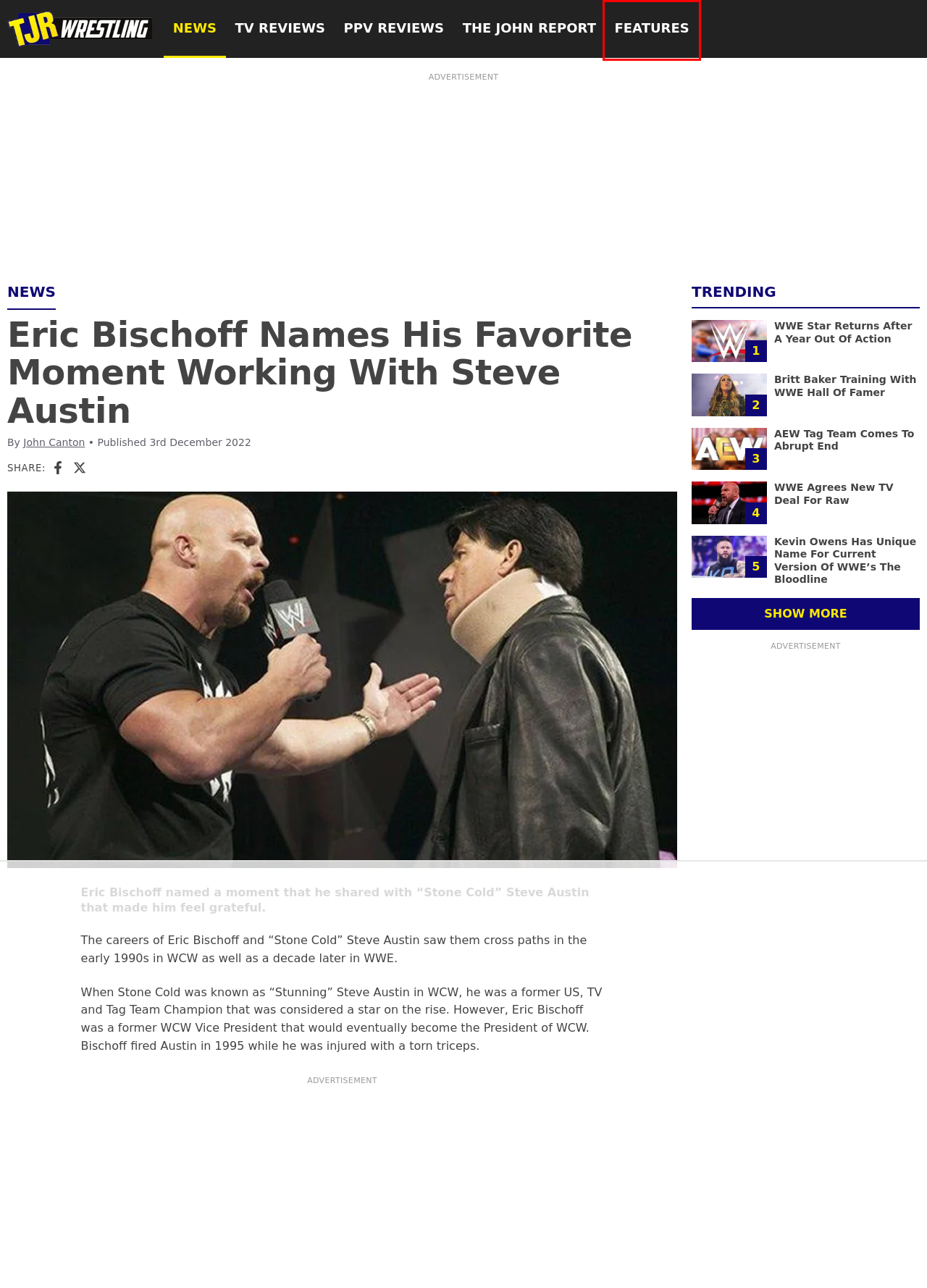Assess the screenshot of a webpage with a red bounding box and determine which webpage description most accurately matches the new page after clicking the element within the red box. Here are the options:
A. Kevin Owens Has Unique Name For Current Version Of WWE's The Bloodline – TJR Wrestling
B. WWE Star Returns After A Year Out Of Action – TJR Wrestling
C. Features – TJR Wrestling
D. TJR Wrestling – Wrestling PPV Reviews, TV reviews and News
E. WWE Agrees New TV Deal For Raw – TJR Wrestling
F. The John Report, Reviews by John Canton – TJR Wrestling
G. Wrestling PPV Reviews – TJR Wrestling
H. Britt Baker Training With WWE Hall Of Famer – TJR Wrestling

C